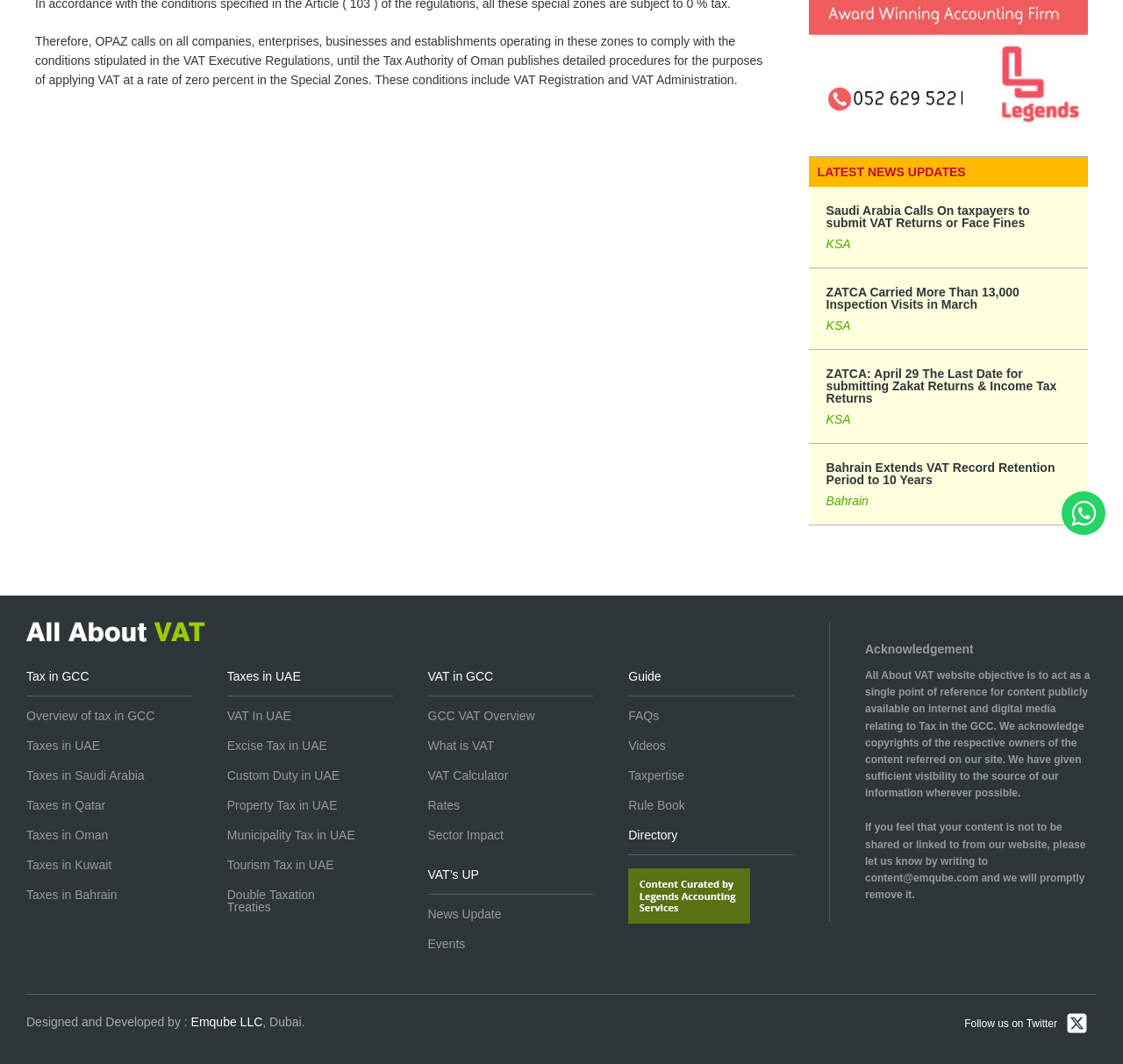Locate and provide the bounding box coordinates for the HTML element that matches this description: "Guide".

[0.56, 0.621, 0.707, 0.654]